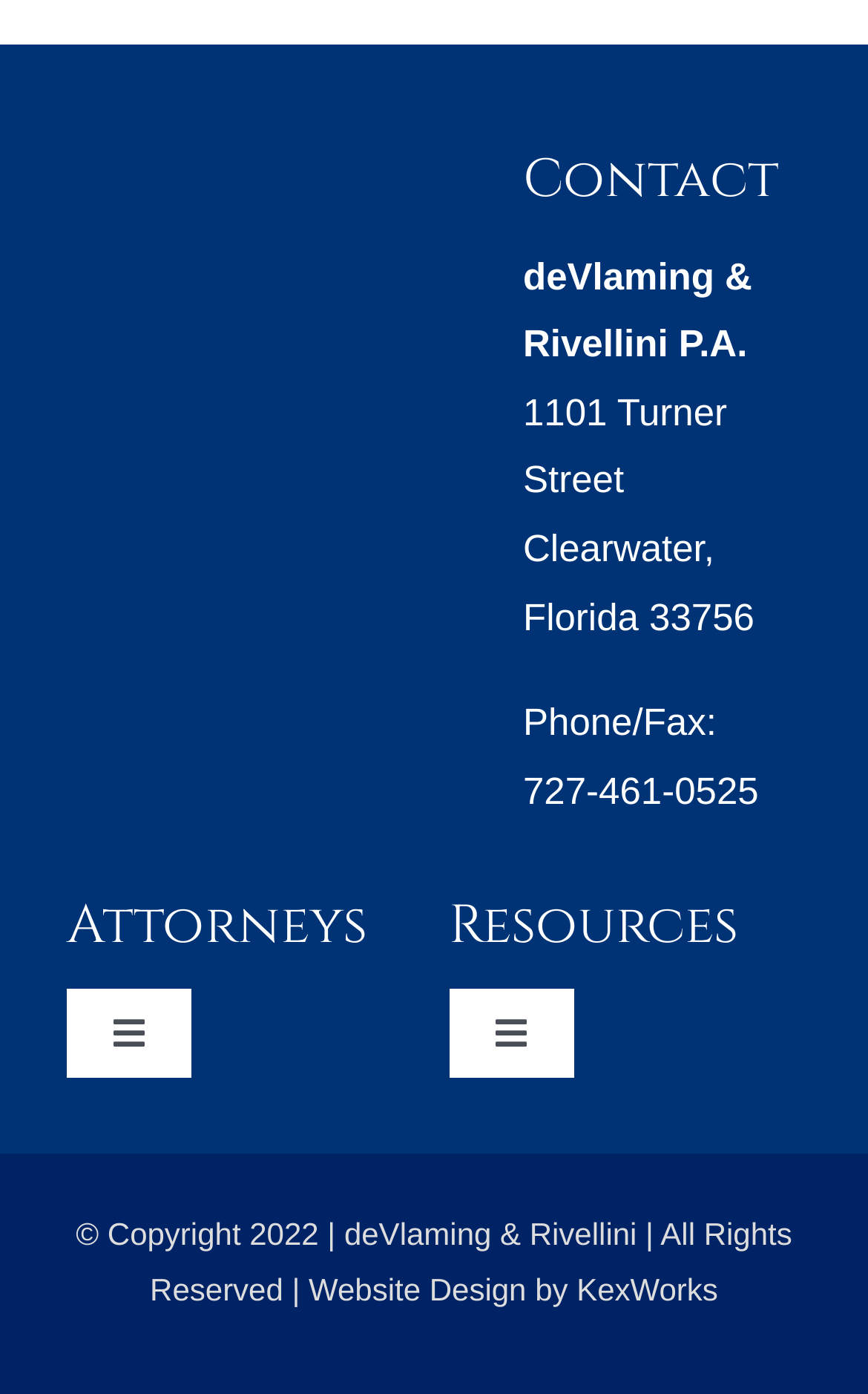What is the phone number of the law firm?
Utilize the information in the image to give a detailed answer to the question.

The phone number of the law firm can be found in the static text element located at the top of the webpage, which reads 'Phone/Fax: 727-461-0525'.